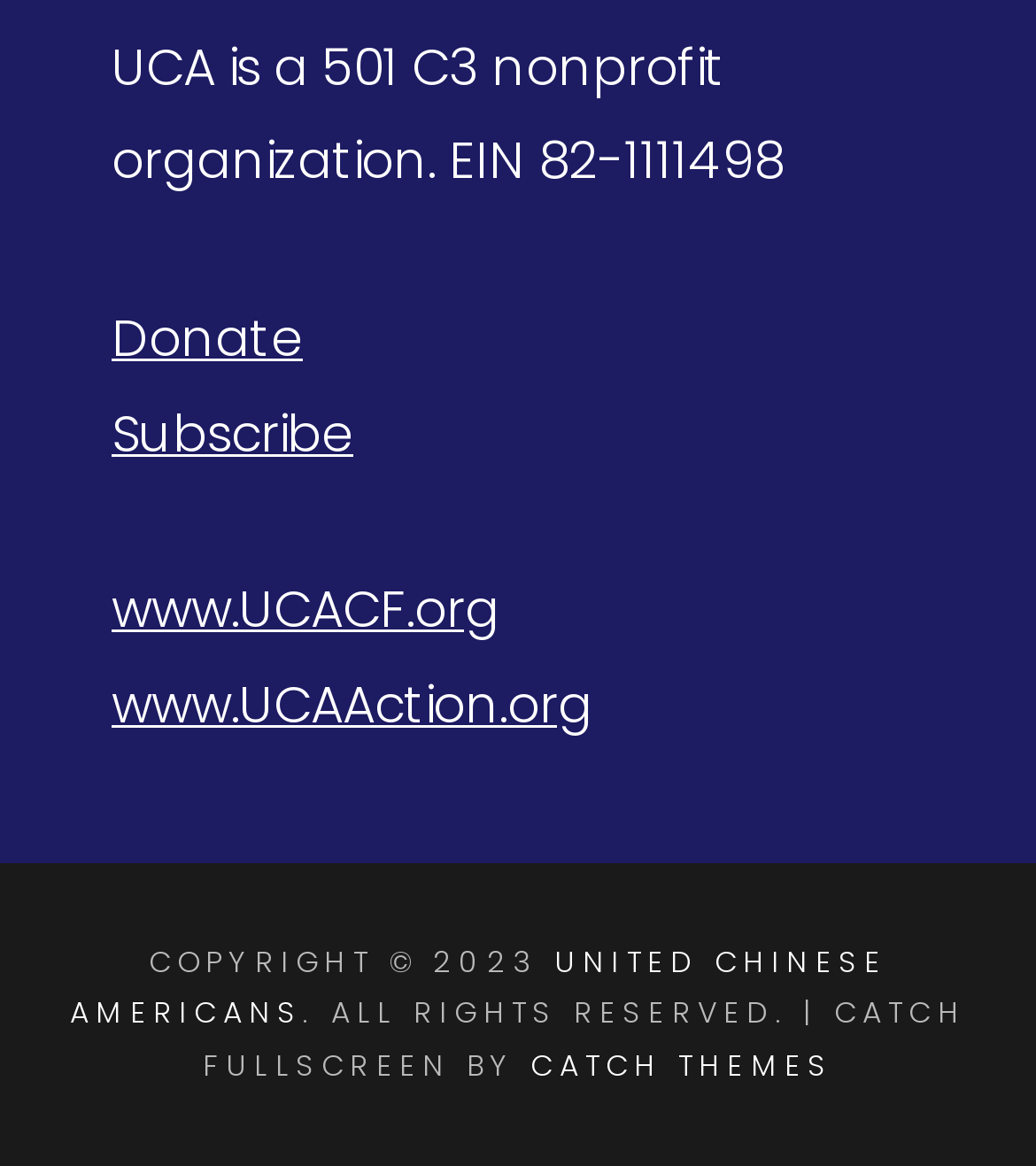Determine the bounding box coordinates of the UI element described by: "Catch Themes".

[0.512, 0.894, 0.804, 0.931]